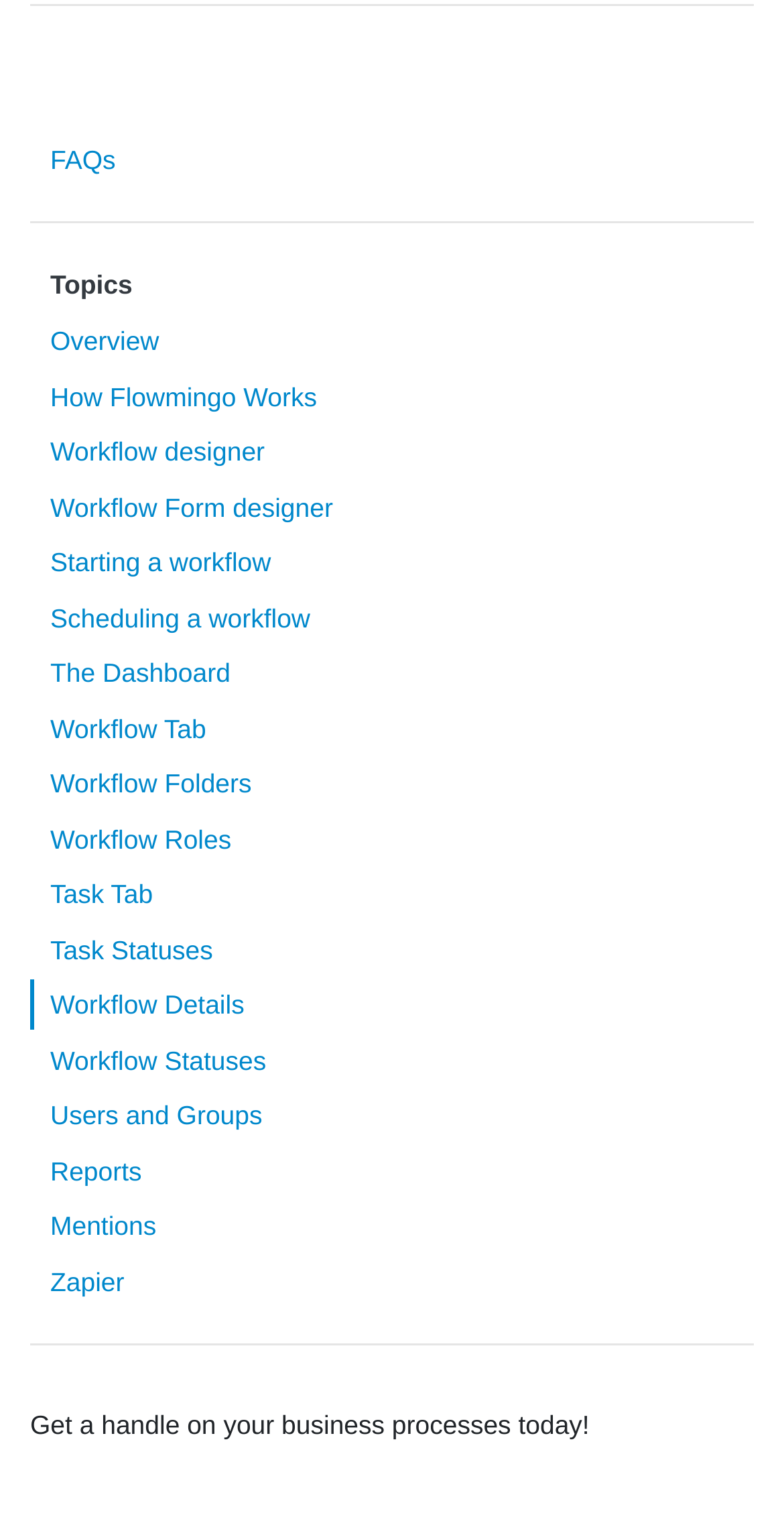Reply to the question with a single word or phrase:
How many links are there on the webpage?

19